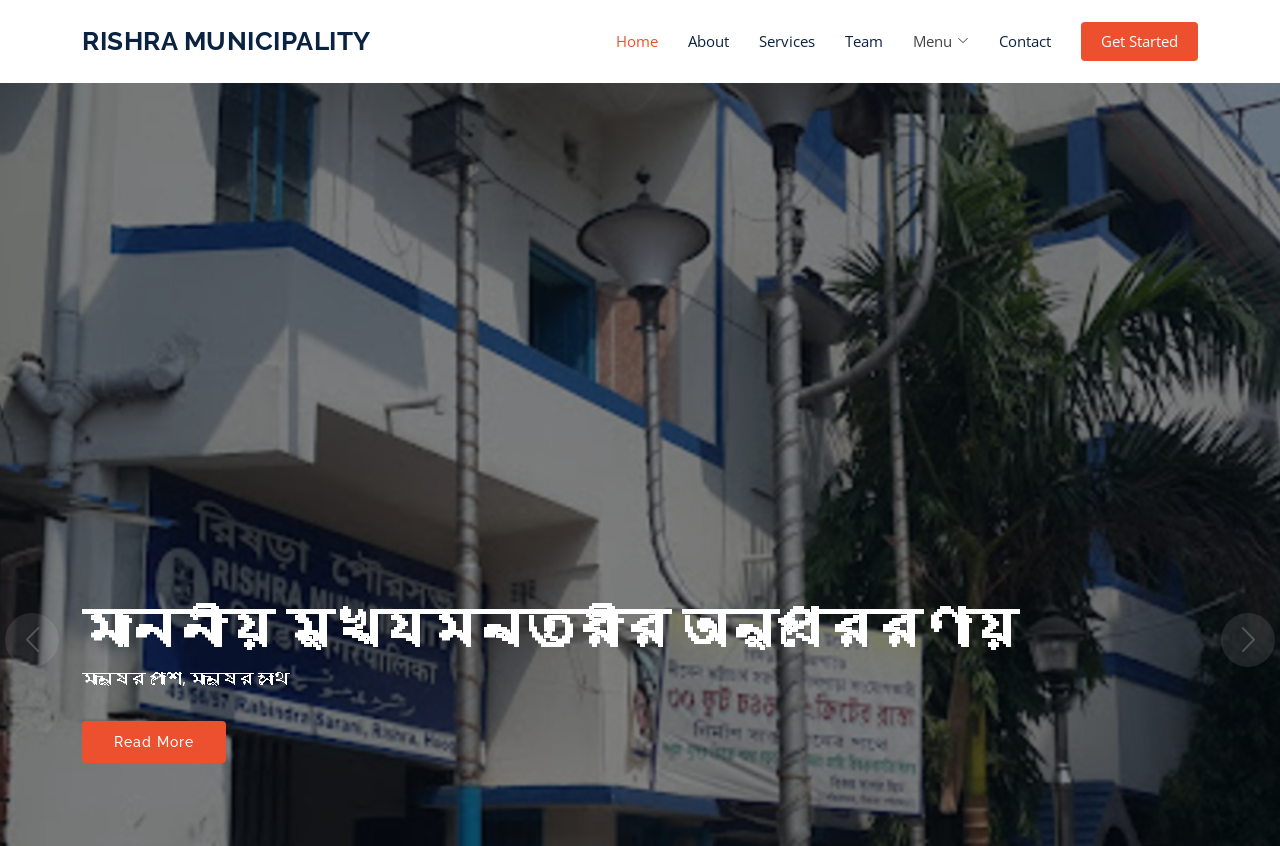Bounding box coordinates are specified in the format (top-left x, top-left y, bottom-right x, bottom-right y). All values are floating point numbers bounded between 0 and 1. Please provide the bounding box coordinate of the region this sentence describes: Home

[0.458, 0.024, 0.514, 0.074]